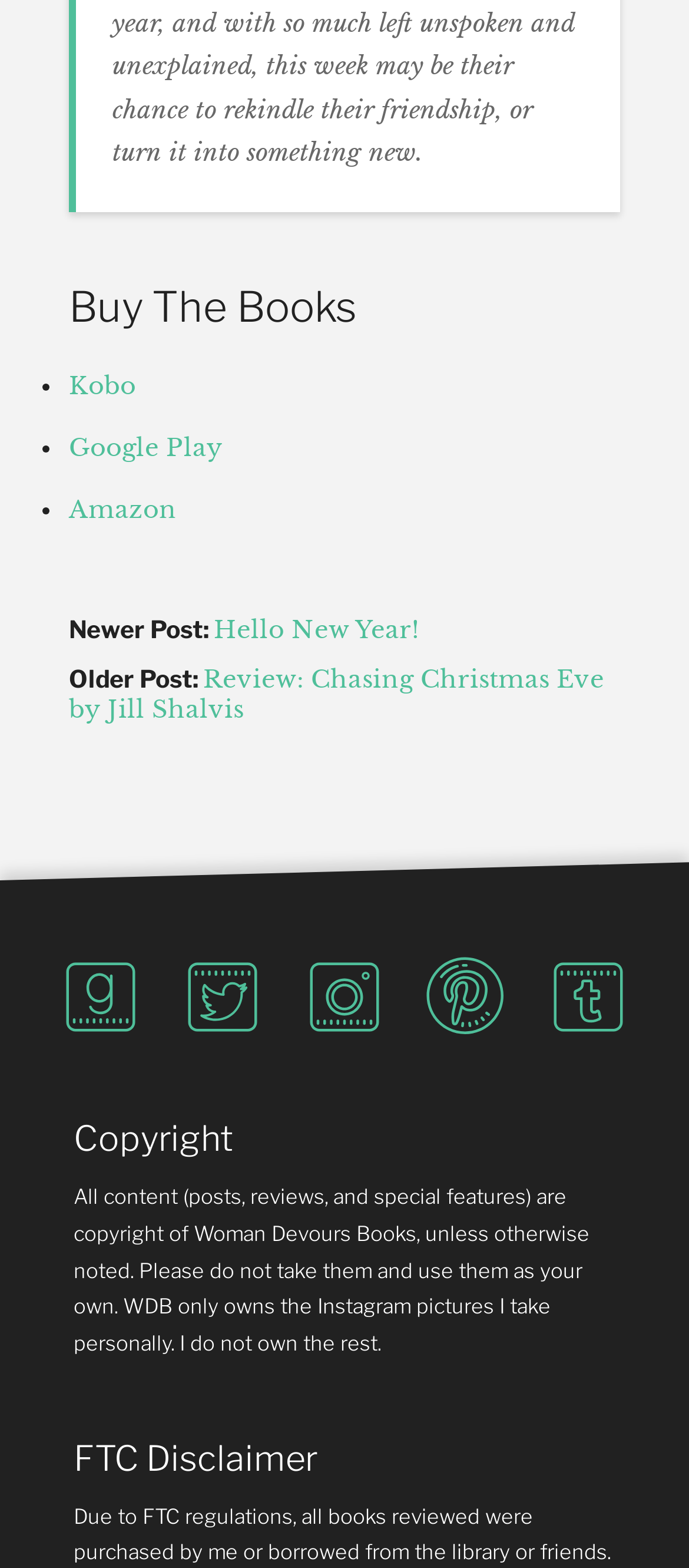What are the options to buy the book?
Give a detailed explanation using the information visible in the image.

The webpage has a heading 'Buy The Books' followed by three links: 'Kobo', 'Google Play', and 'Amazon', which suggests that these are the options to buy the book.